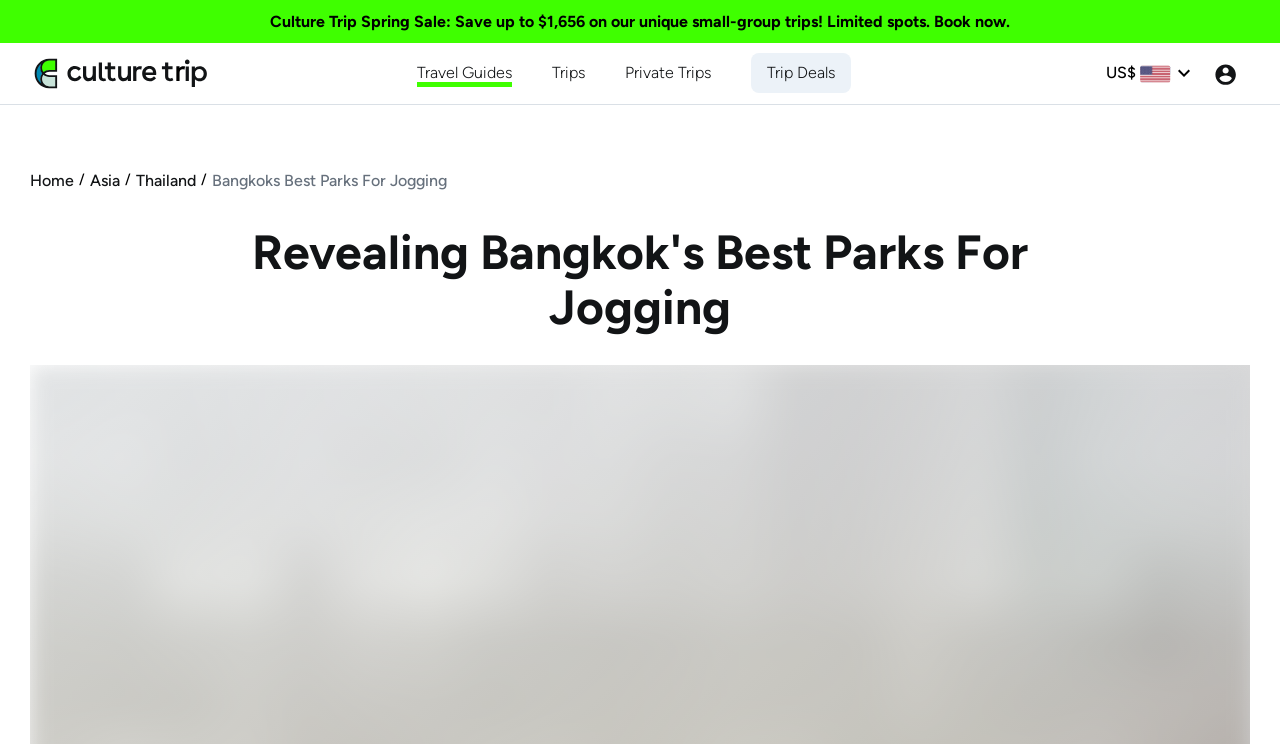What is the main topic of the webpage?
Look at the webpage screenshot and answer the question with a detailed explanation.

The main topic of the webpage is about the best parks for jogging in Bangkok, which is indicated by the heading 'Revealing Bangkok's Best Parks For Jogging' and the breadcrumb navigation links leading to this page.